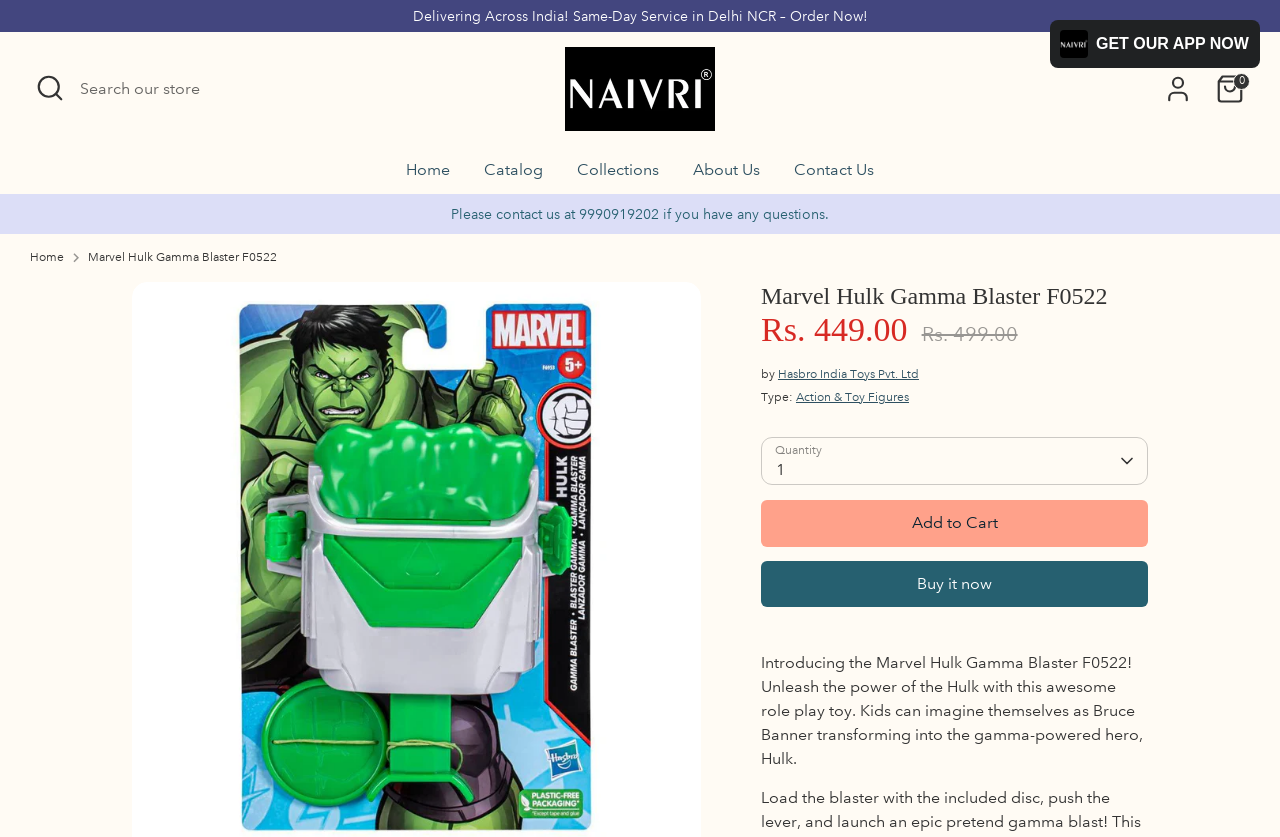Please find the bounding box coordinates of the element that you should click to achieve the following instruction: "Sign up for the newsletter". The coordinates should be presented as four float numbers between 0 and 1: [left, top, right, bottom].

None